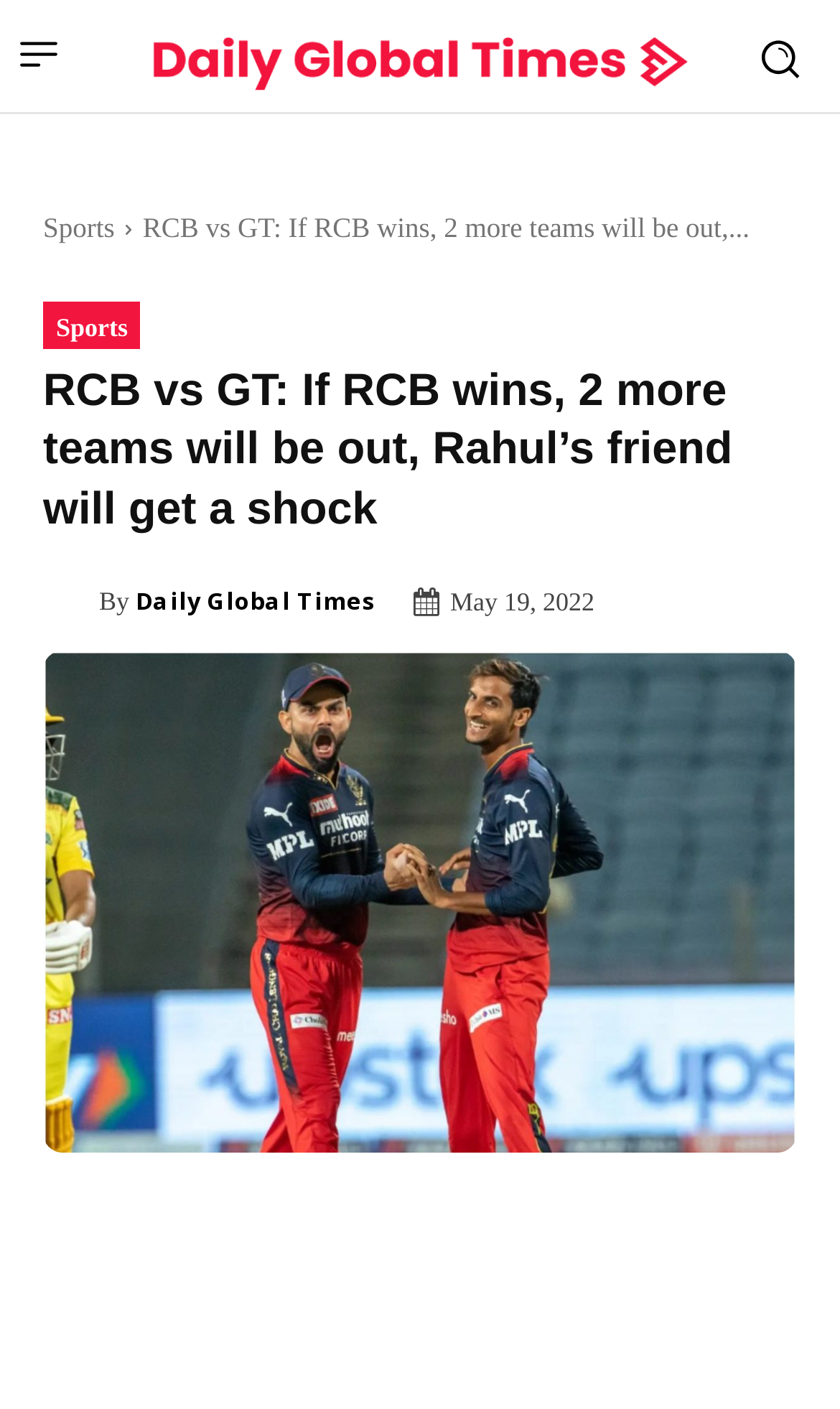Please examine the image and answer the question with a detailed explanation:
What is the name of the publication?

The webpage has a link with the text 'Daily Global Times' and an image with the same text, which suggests that the article is published in Daily Global Times.